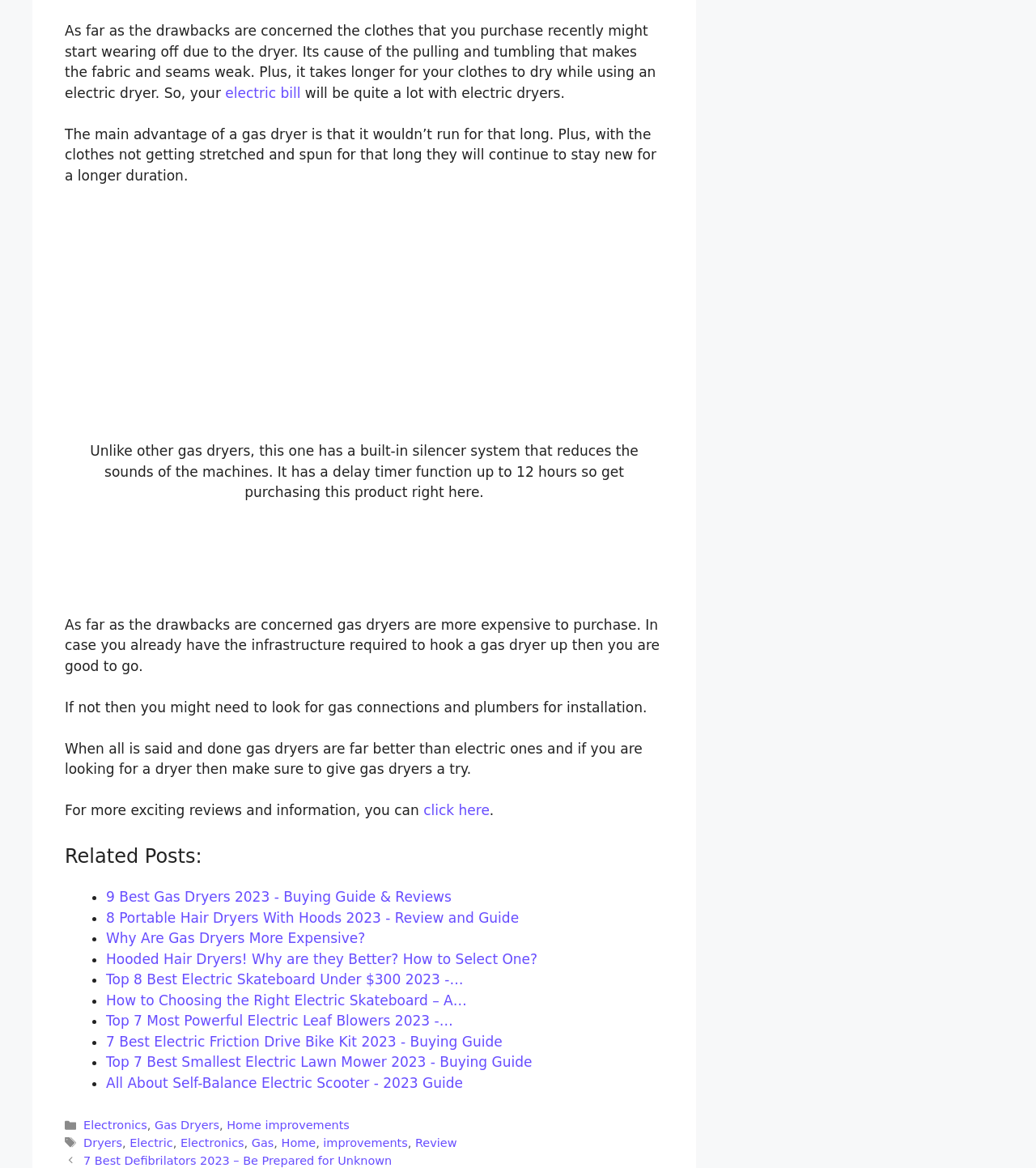Refer to the image and provide an in-depth answer to the question: 
What is the drawback of using an electric dryer?

According to the text, one of the drawbacks of using an electric dryer is that it takes longer to dry clothes, which in turn increases the electric bill.